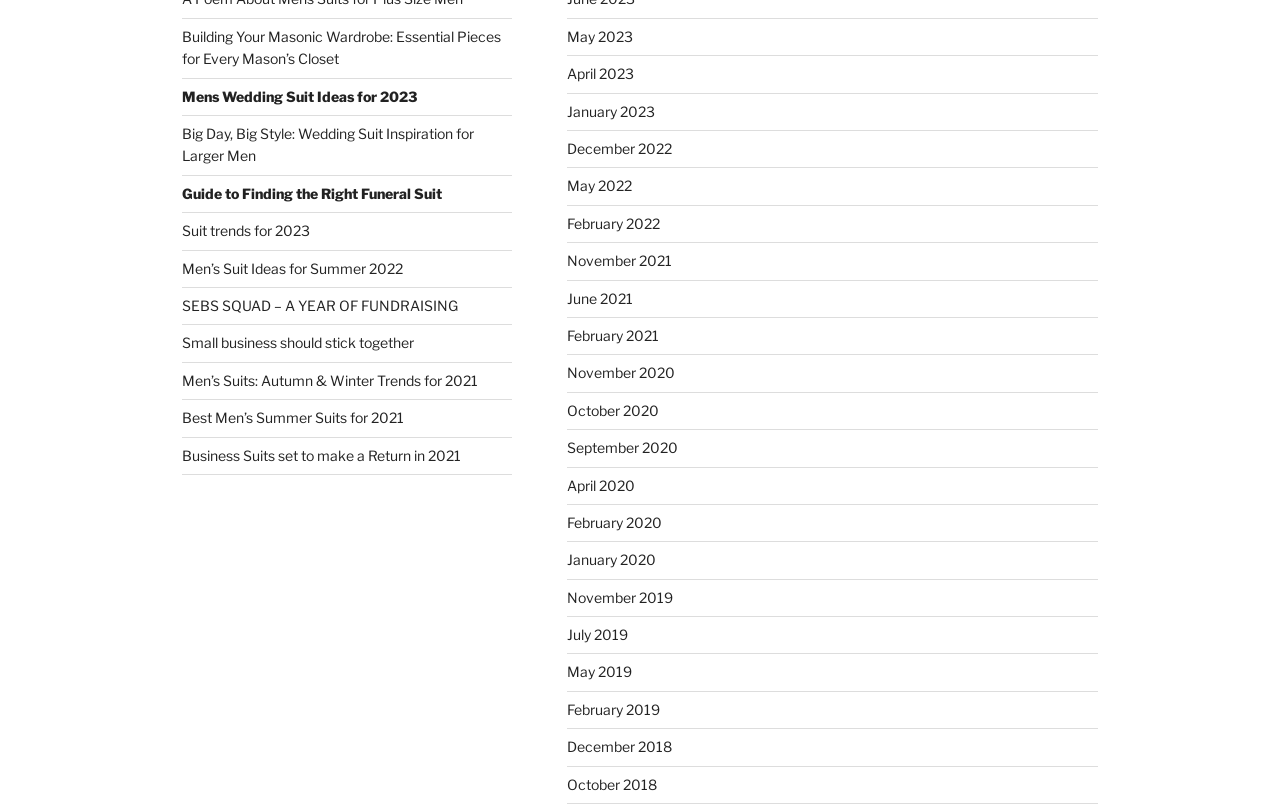Please find the bounding box coordinates (top-left x, top-left y, bottom-right x, bottom-right y) in the screenshot for the UI element described as follows: Suit trends for 2023

[0.142, 0.275, 0.242, 0.296]